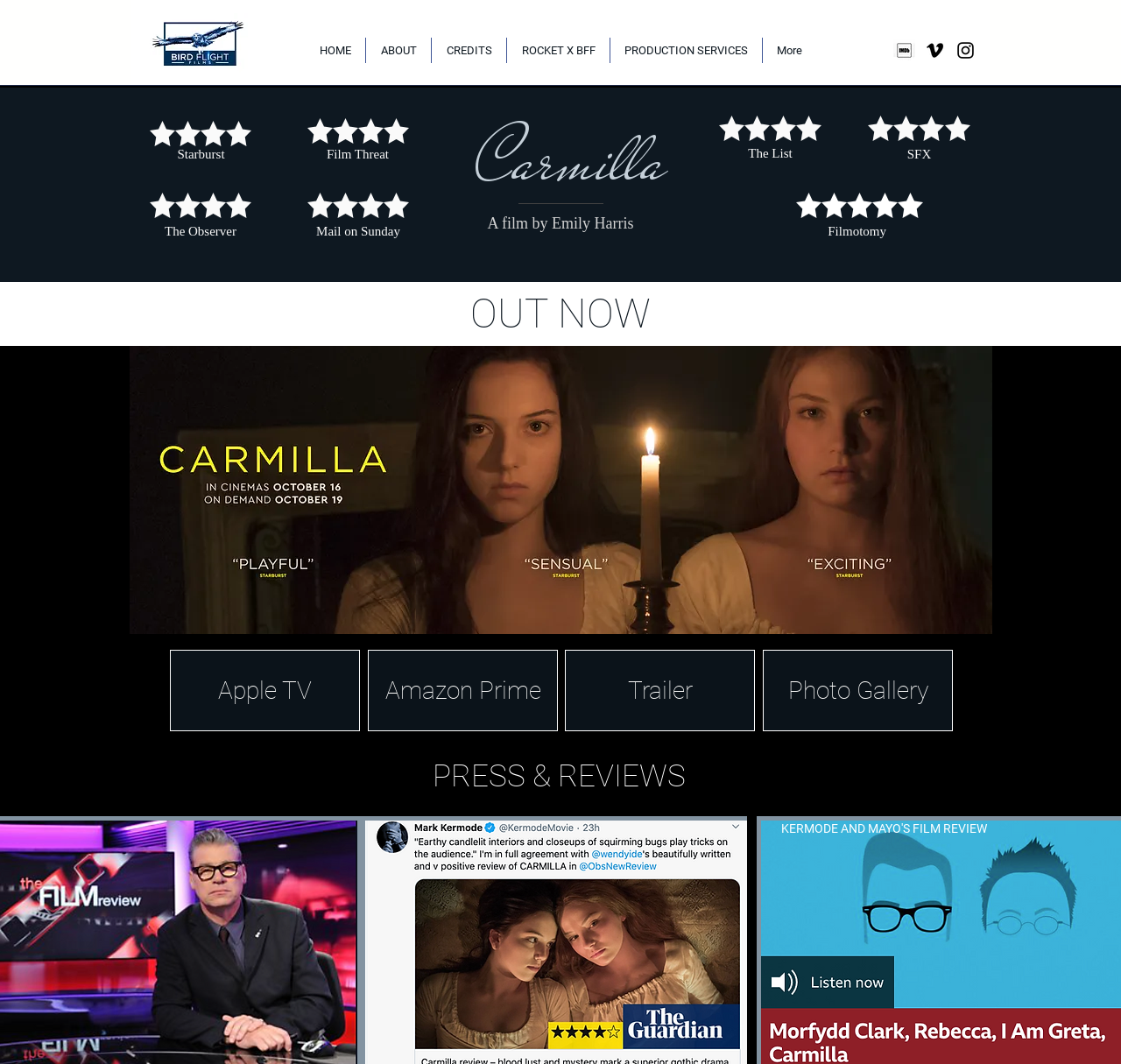Construct a thorough caption encompassing all aspects of the webpage.

The webpage is about the film "Carmilla" written and directed by Emily Harris. At the top left, there is a Twitter logo and a Birdflight logo, which is also a link. Below these logos, there is a navigation menu with links to "HOME", "ABOUT", "CREDITS", "ROCKET X BFF", "PRODUCTION SERVICES", and "More".

On the top right, there is a social bar with links to IMDb, Vimeo, and Instagram, each represented by an image. Below the navigation menu, there are several static text elements, including "Starburst", "The Observer", "Film Threat", "Mail on Sunday", and others, which appear to be quotes or reviews from various publications.

The title "Carmilla" is prominently displayed in the middle of the page, with the subtitle "A film by Emily Harris" written below it. There is a call-to-action "OUT NOW" placed below the title.

On the right side of the page, there are three images, likely promotional posters or stills from the film. Below these images, there are links to "Apple TV" and "Amazon Prime", as well as buttons to watch the trailer and view the photo gallery.

At the bottom of the page, there is a section dedicated to press and reviews, with a heading "KERMODE AND MAYO'S FILM REVIEW" and a static text element "PRESS & REVIEWS" above it.